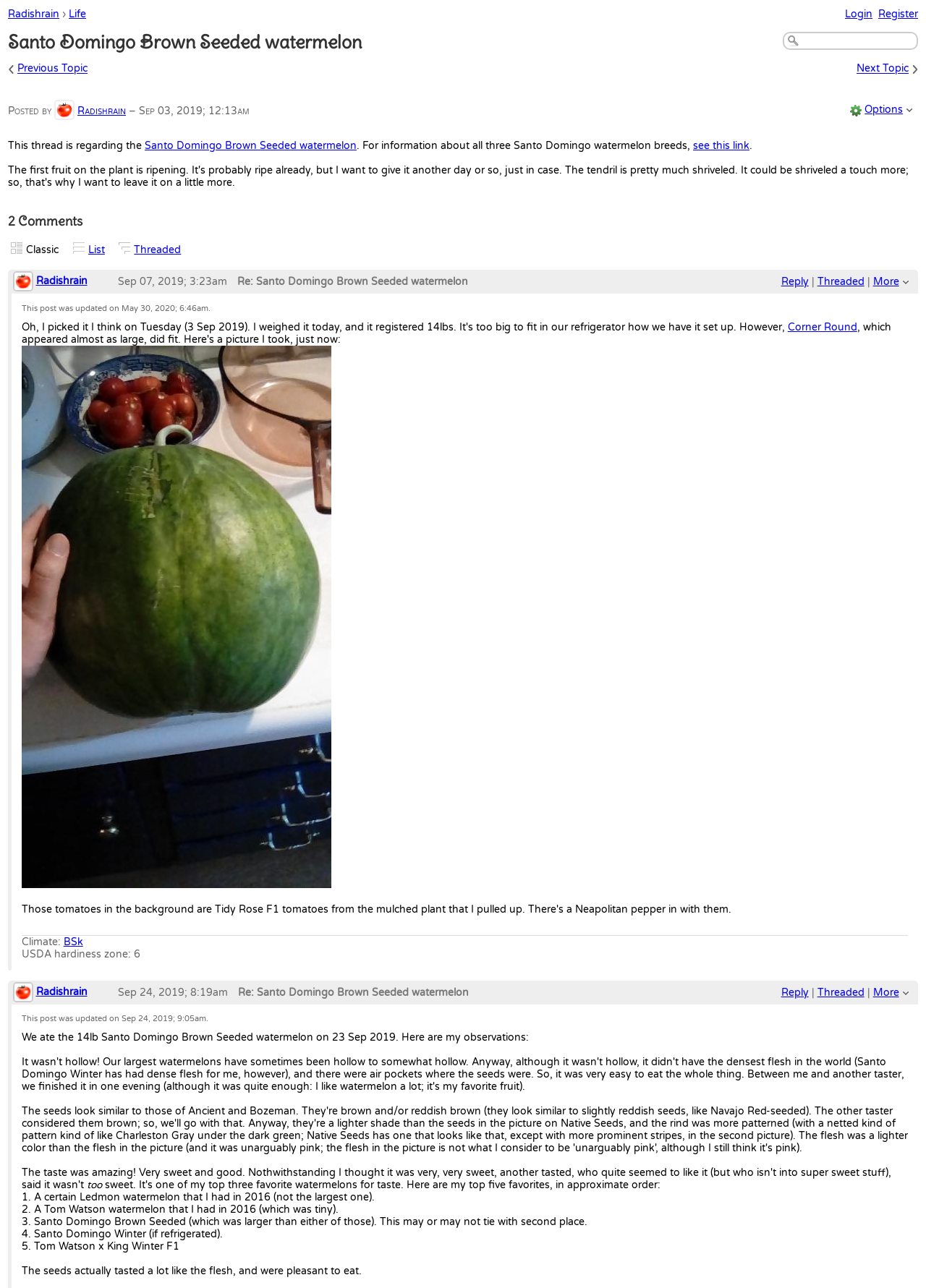What is the main heading of this webpage? Please extract and provide it.

Santo Domingo Brown Seeded watermelon